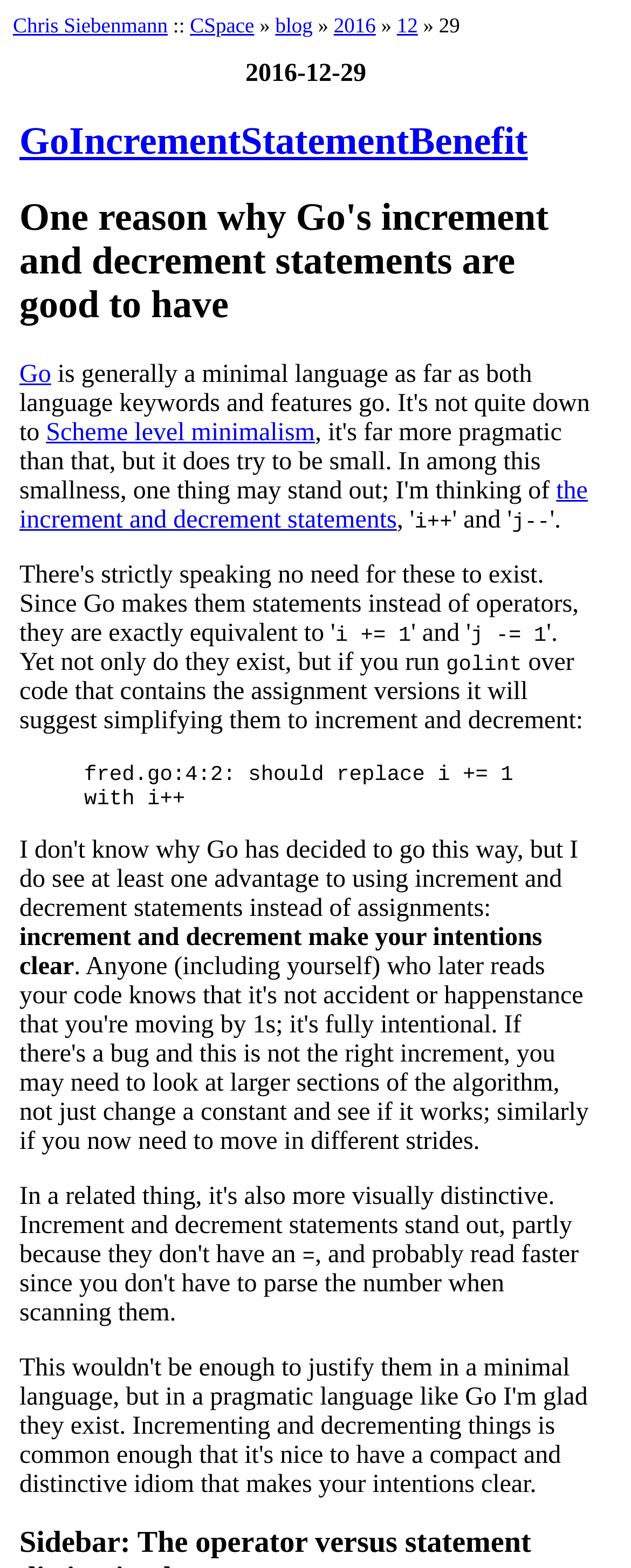Determine the bounding box for the described UI element: "GoIncrementStatementBenefit".

[0.031, 0.077, 0.836, 0.104]